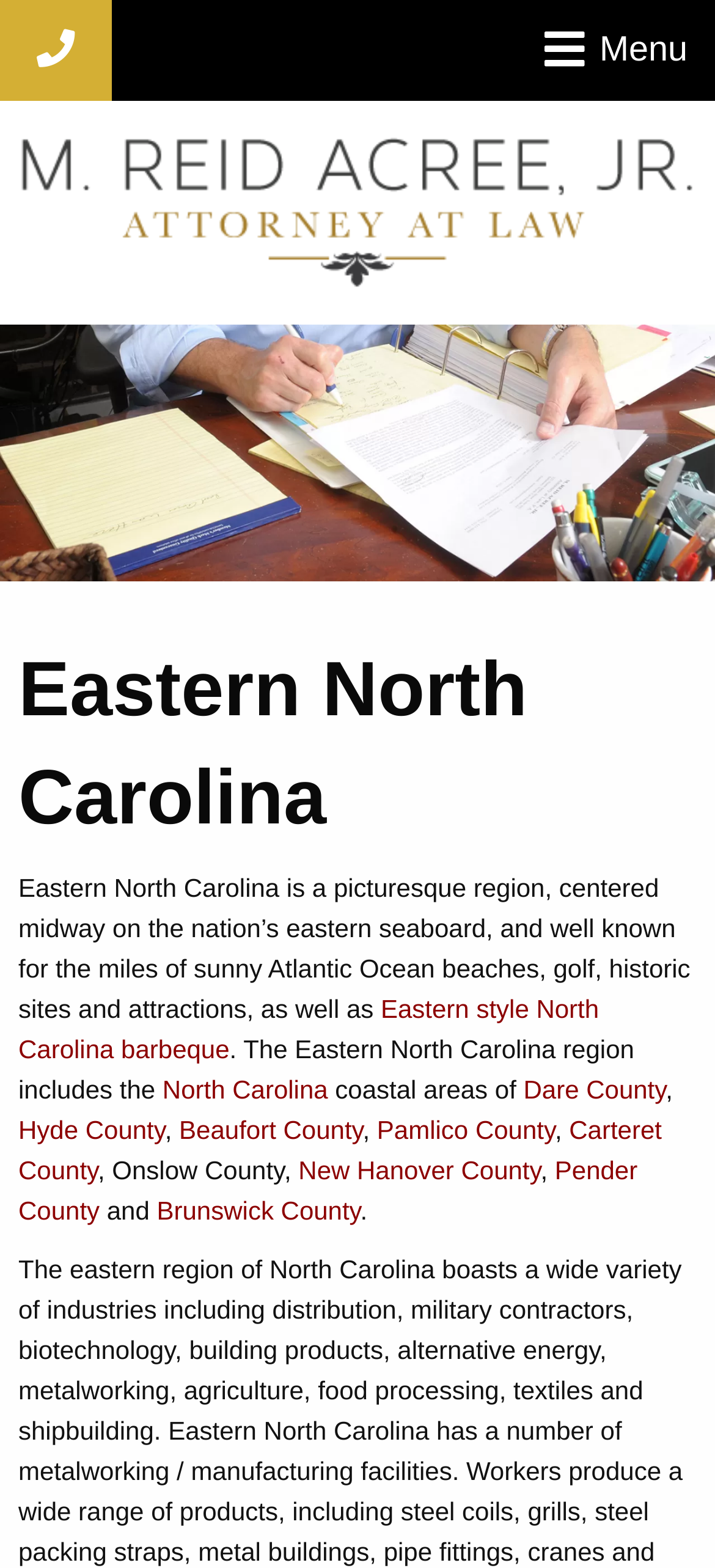Please examine the image and provide a detailed answer to the question: What type of barbeque is mentioned?

I found this information by reading the link on the webpage, which mentions 'Eastern style North Carolina barbeque'.